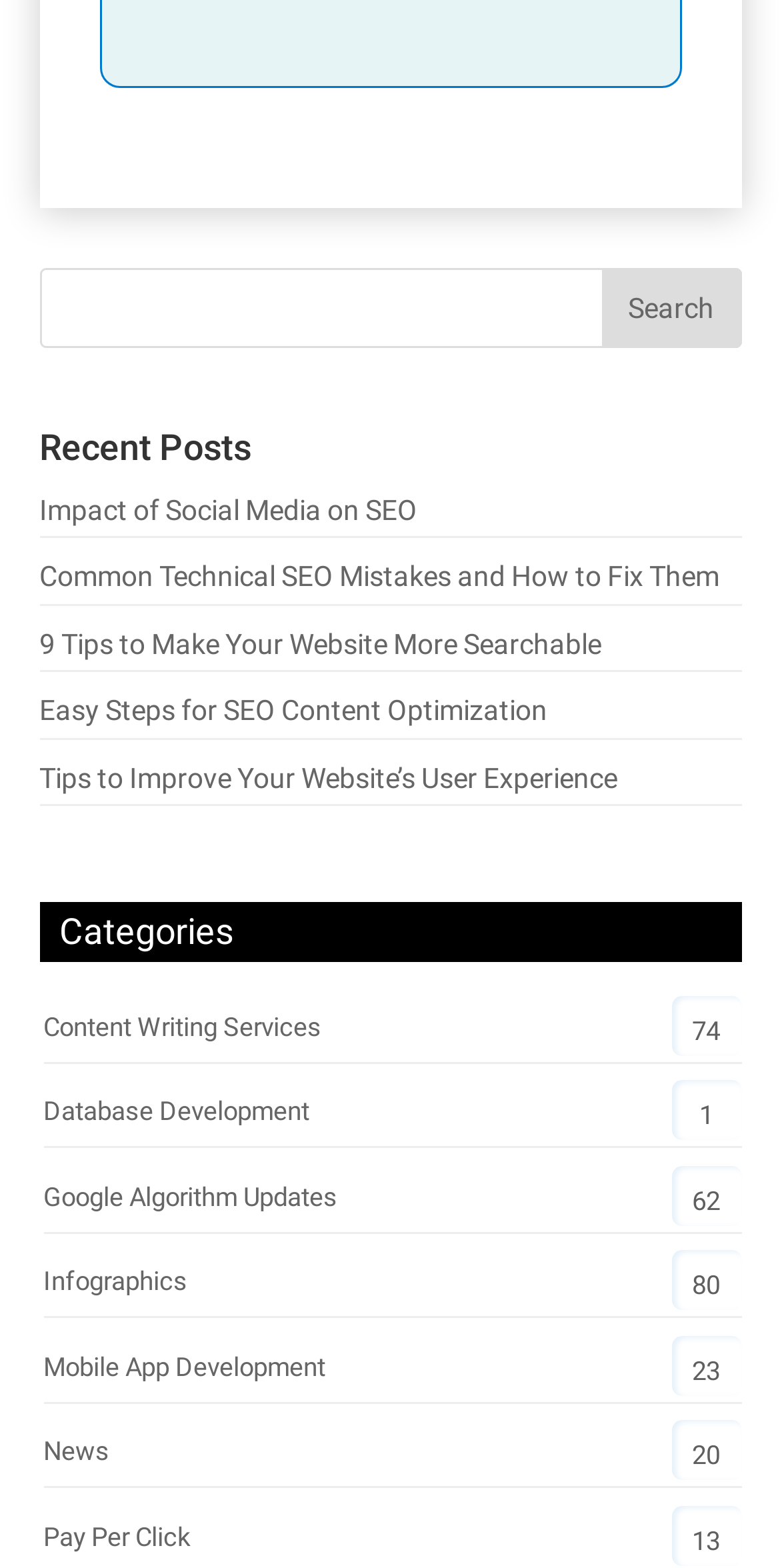What is the category with the most articles?
Your answer should be a single word or phrase derived from the screenshot.

Content Writing Services